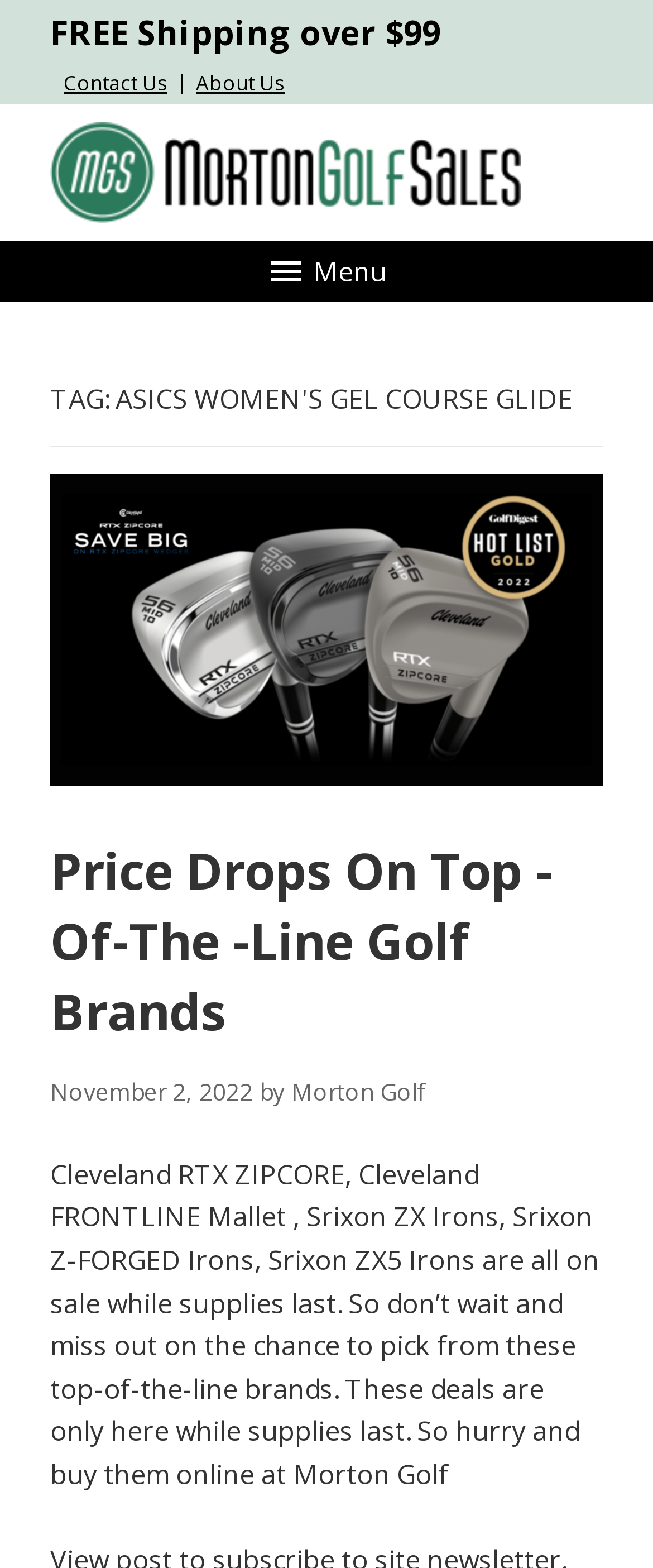Provide the text content of the webpage's main heading.

TAG: ASICS WOMEN'S GEL COURSE GLIDE